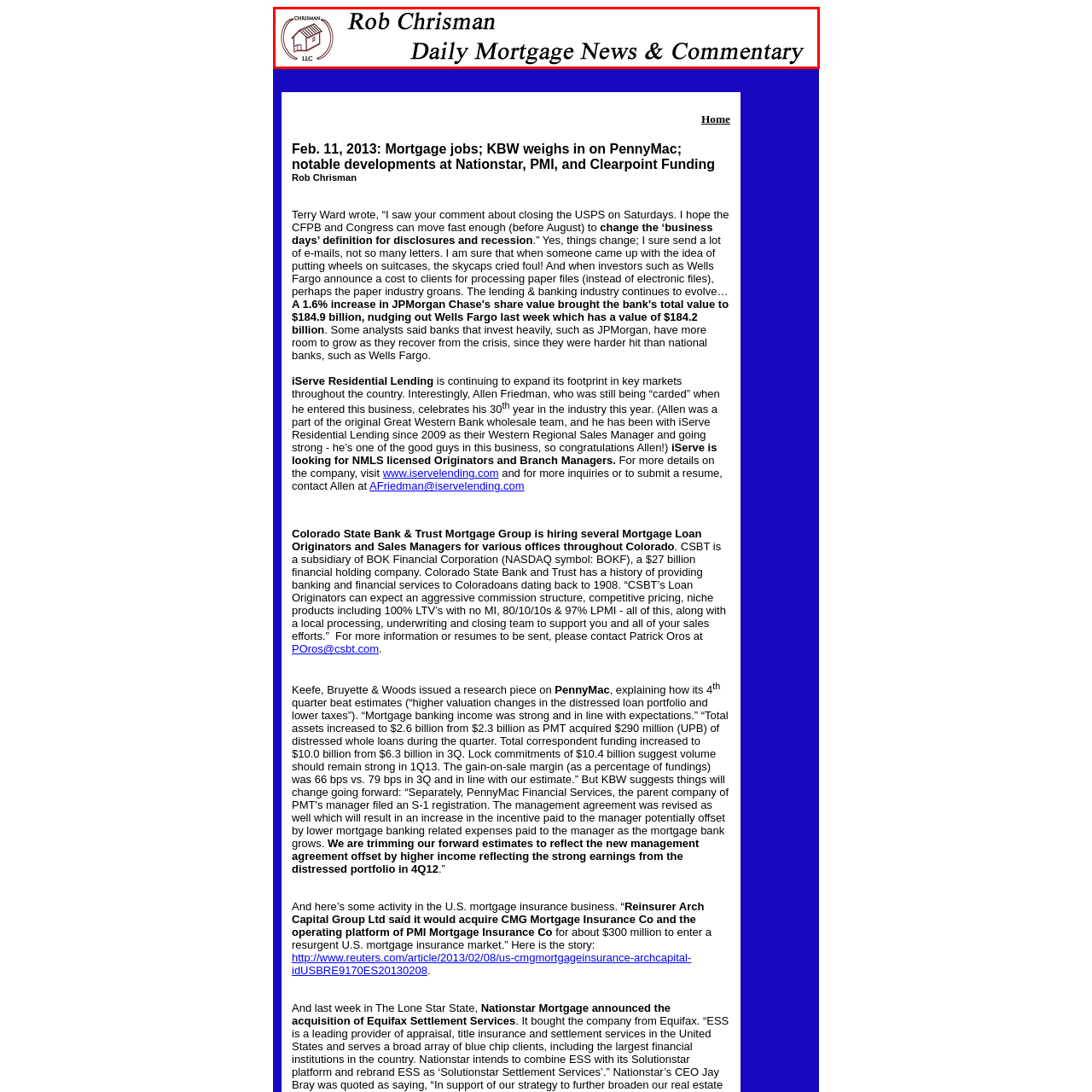What is the company name associated with the logo?
Observe the image marked by the red bounding box and generate a detailed answer to the question.

The logo includes a house icon encircled by the text 'CHRISMAN LLC', which suggests that CHRISMAN LLC is the company name associated with the branding and the mortgage industry expertise.